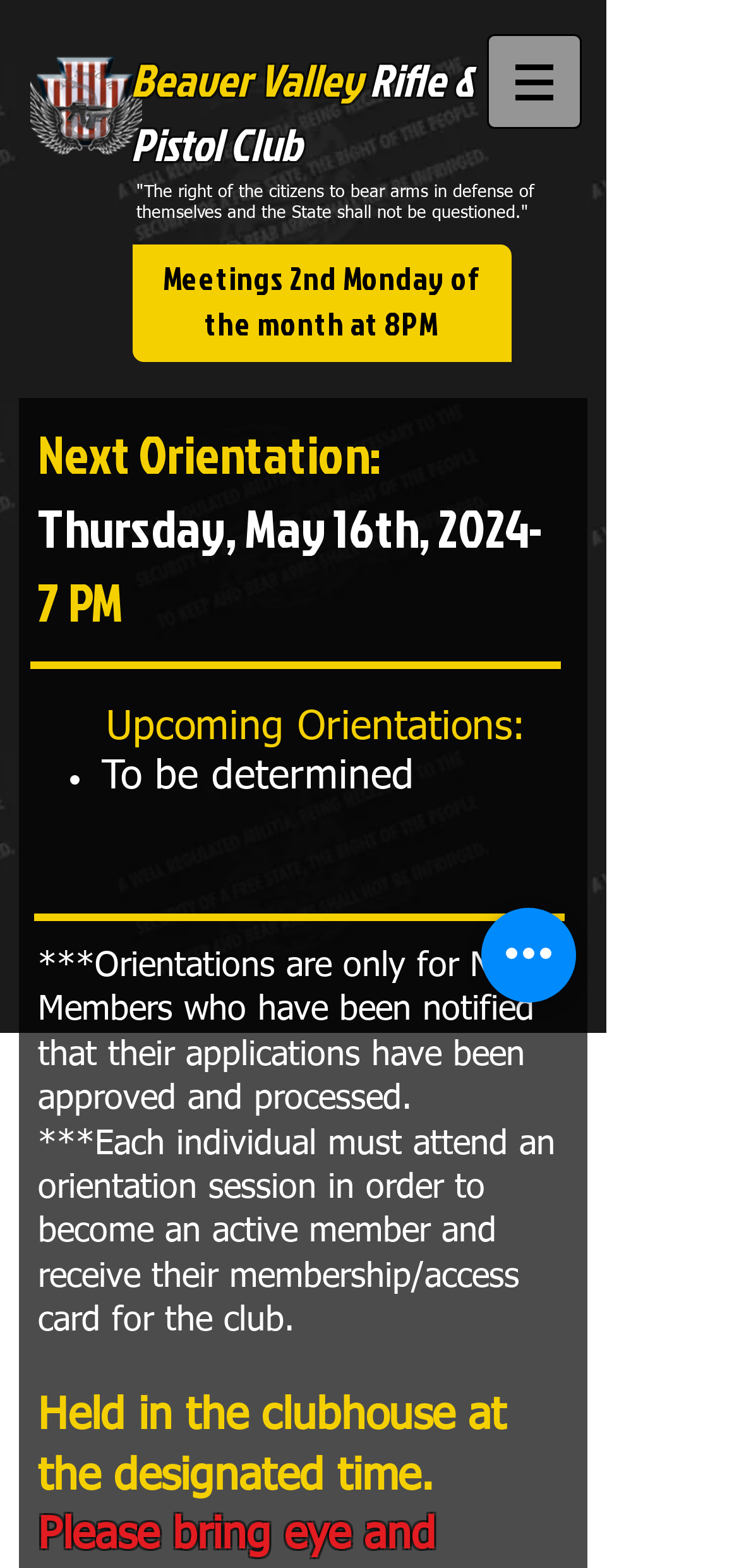Generate a thorough description of the webpage.

The webpage is about the New Member Orientation of the Beaver Valley Rifle & Pistol Club. At the top left, there is a link to an unknown destination. Next to it, there is a heading that displays the club's name. Below the club's name, there is a navigation menu labeled "Site" with a button that has a popup menu, accompanied by a small image.

On the left side of the page, there is a quote about the right to bear arms. Below the quote, there is a notice about the club's meetings, which take place on the 2nd Monday of every month at 8 PM.

The main content of the page is about the new member orientation. There is a heading that announces the next orientation, which is scheduled for Thursday, May 16th, 2024, at 7 PM. Below this heading, there is a list of upcoming orientations, with the first item being "To be determined". There are two important notes about the orientations: they are only for new members who have been notified that their applications have been approved, and each individual must attend an orientation session to become an active member.

At the bottom of the page, there is a note about the orientation sessions being held in the clubhouse at the designated time. On the right side of the page, there is a button labeled "Quick actions".